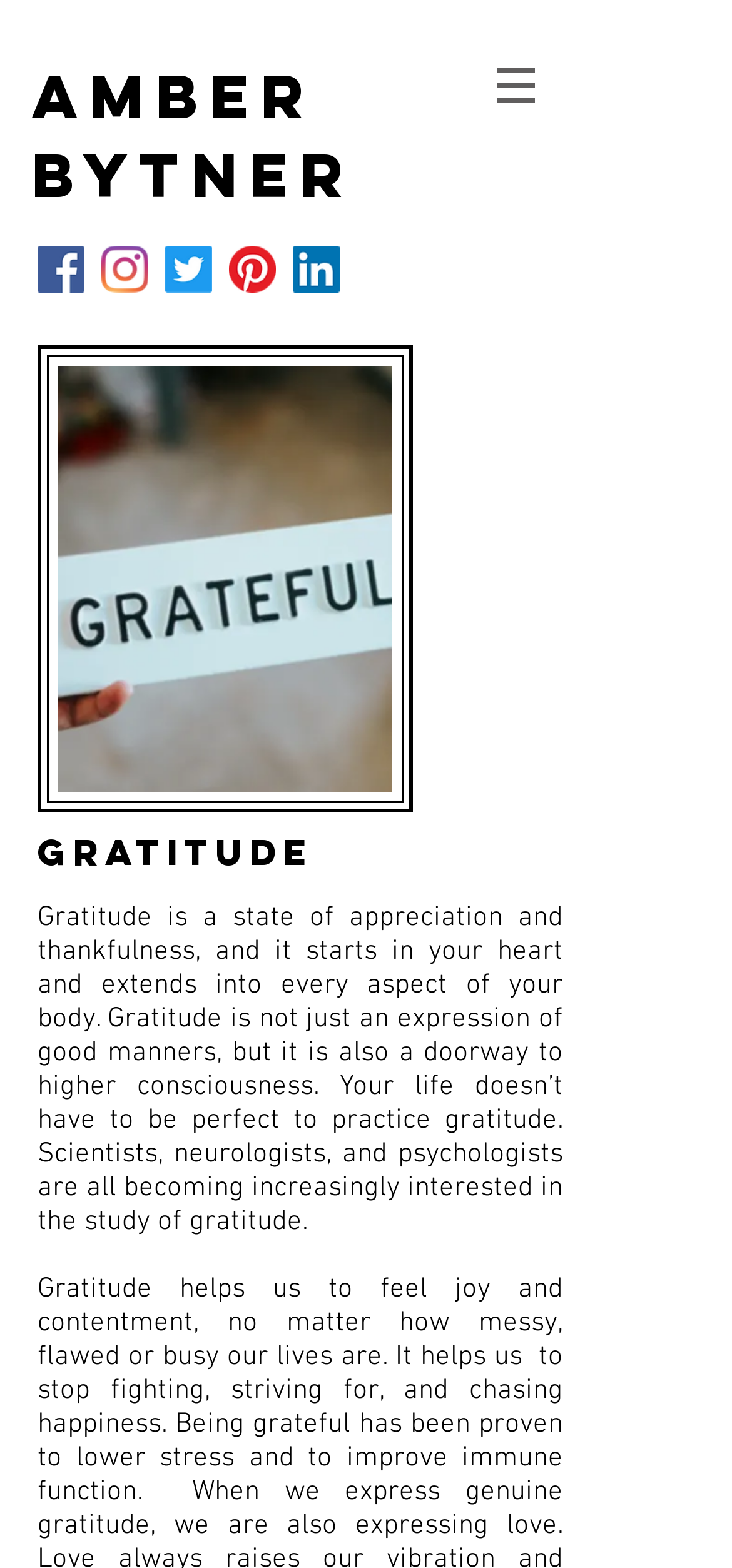Please locate the UI element described by "Amber Bytner" and provide its bounding box coordinates.

[0.044, 0.037, 0.487, 0.136]